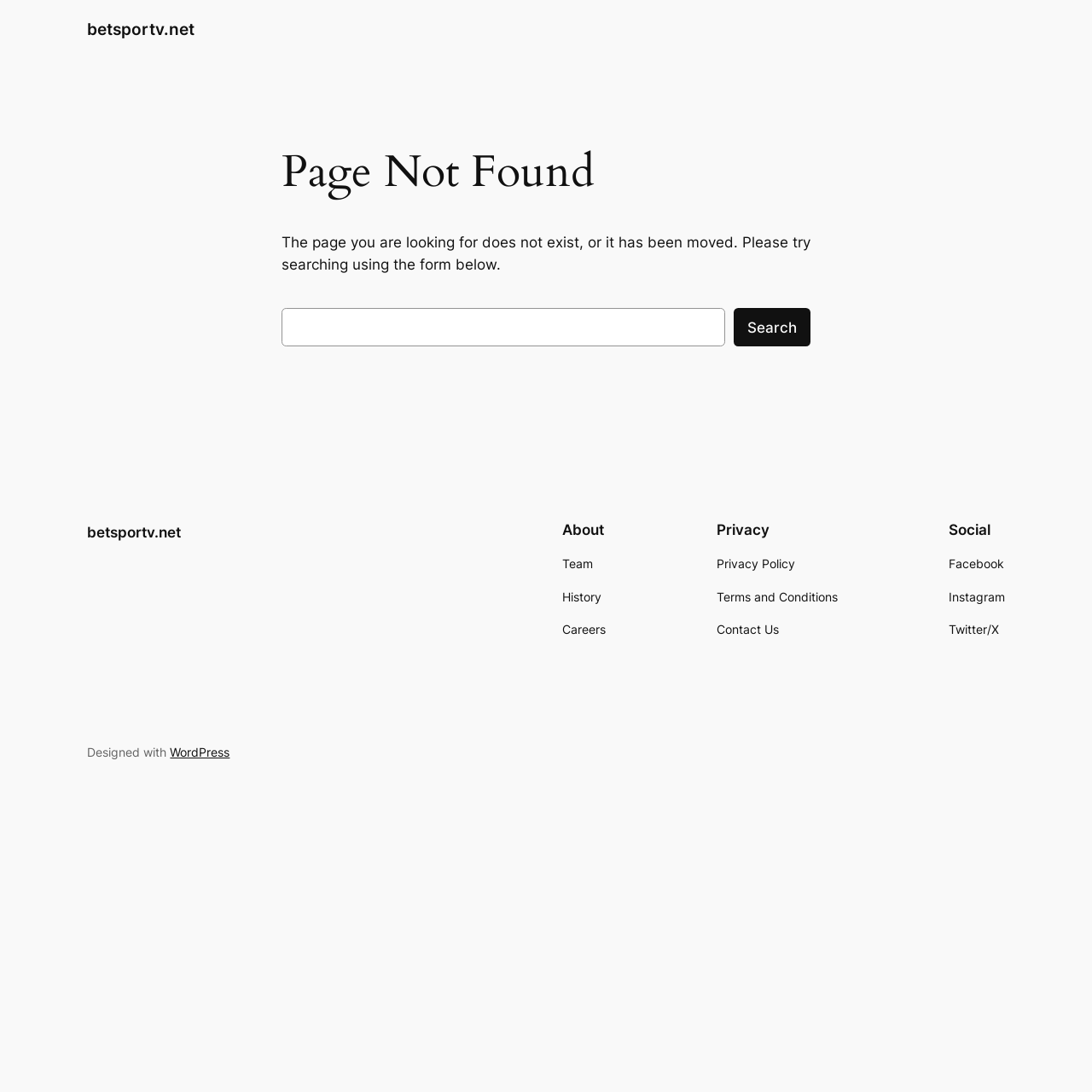What is the theme of the navigation menu?
Using the details from the image, give an elaborate explanation to answer the question.

The navigation menu is divided into three sections: 'About', 'Privacy', and 'Social', which suggests that the website is organized around these themes.